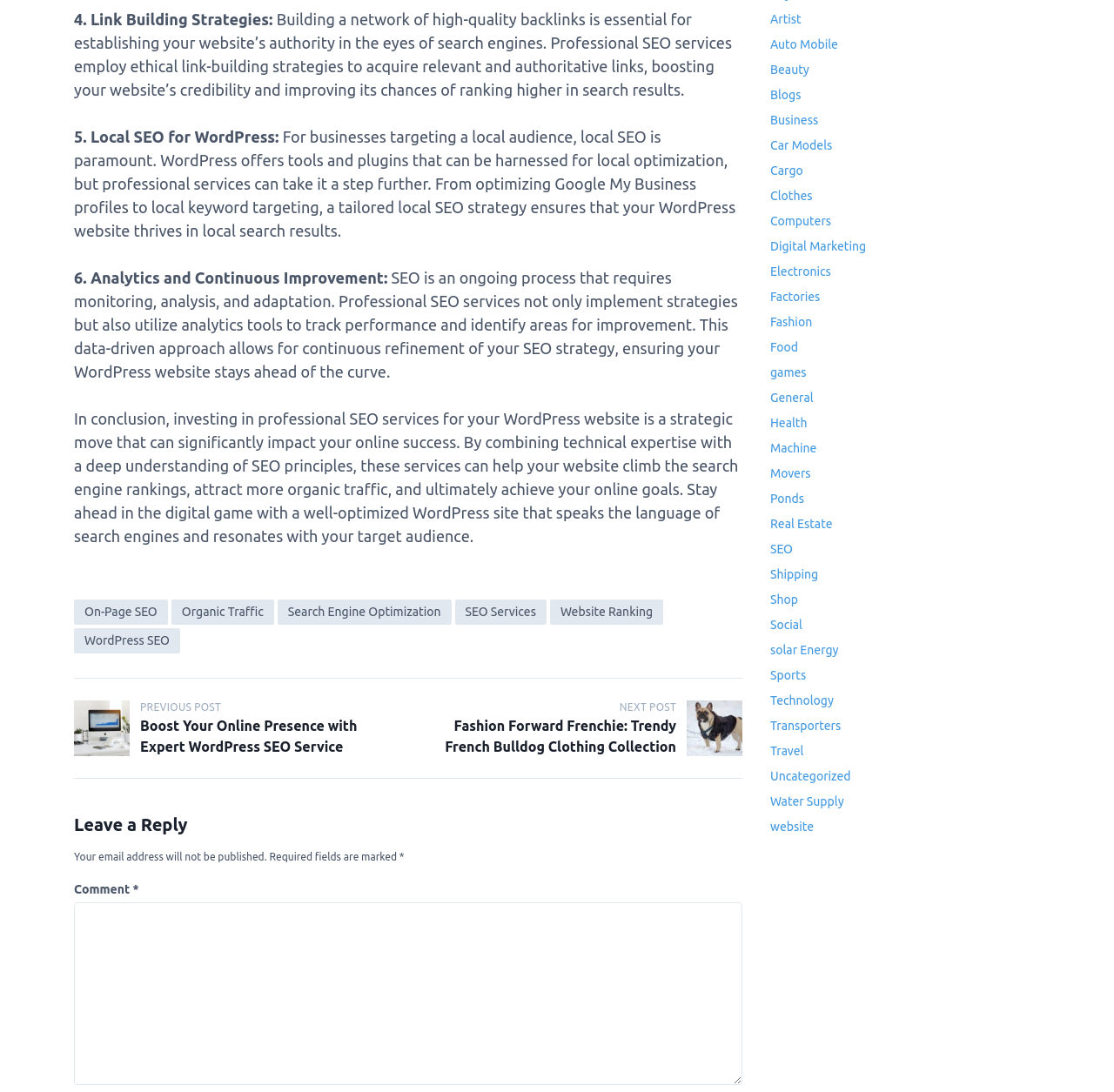Determine the bounding box coordinates of the area to click in order to meet this instruction: "Write a comment".

[0.066, 0.826, 0.666, 0.994]